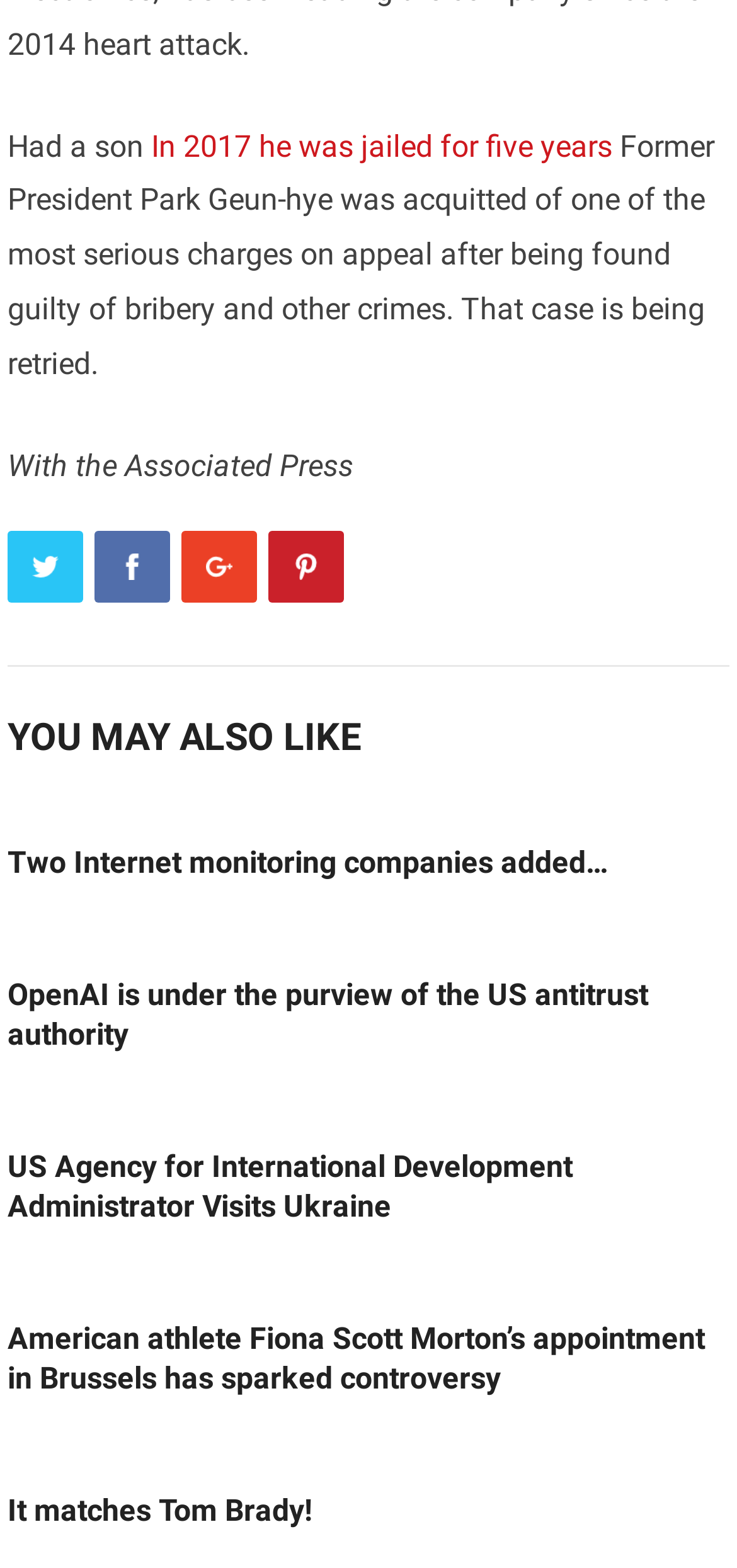Show the bounding box coordinates of the element that should be clicked to complete the task: "Check out It matches Tom Brady!".

[0.01, 0.952, 0.423, 0.974]